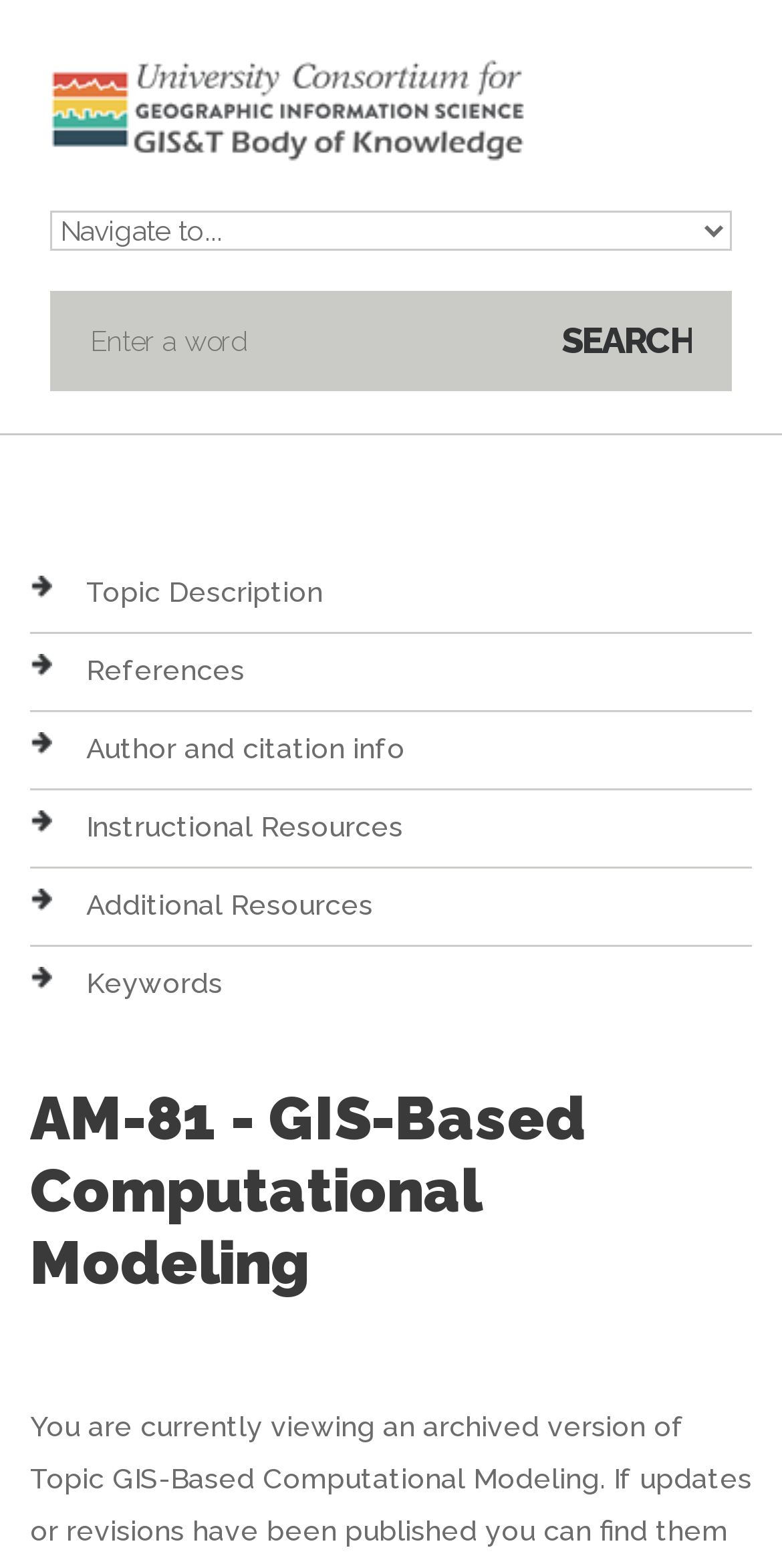What is the function of the combobox?
Observe the image and answer the question with a one-word or short phrase response.

To select options